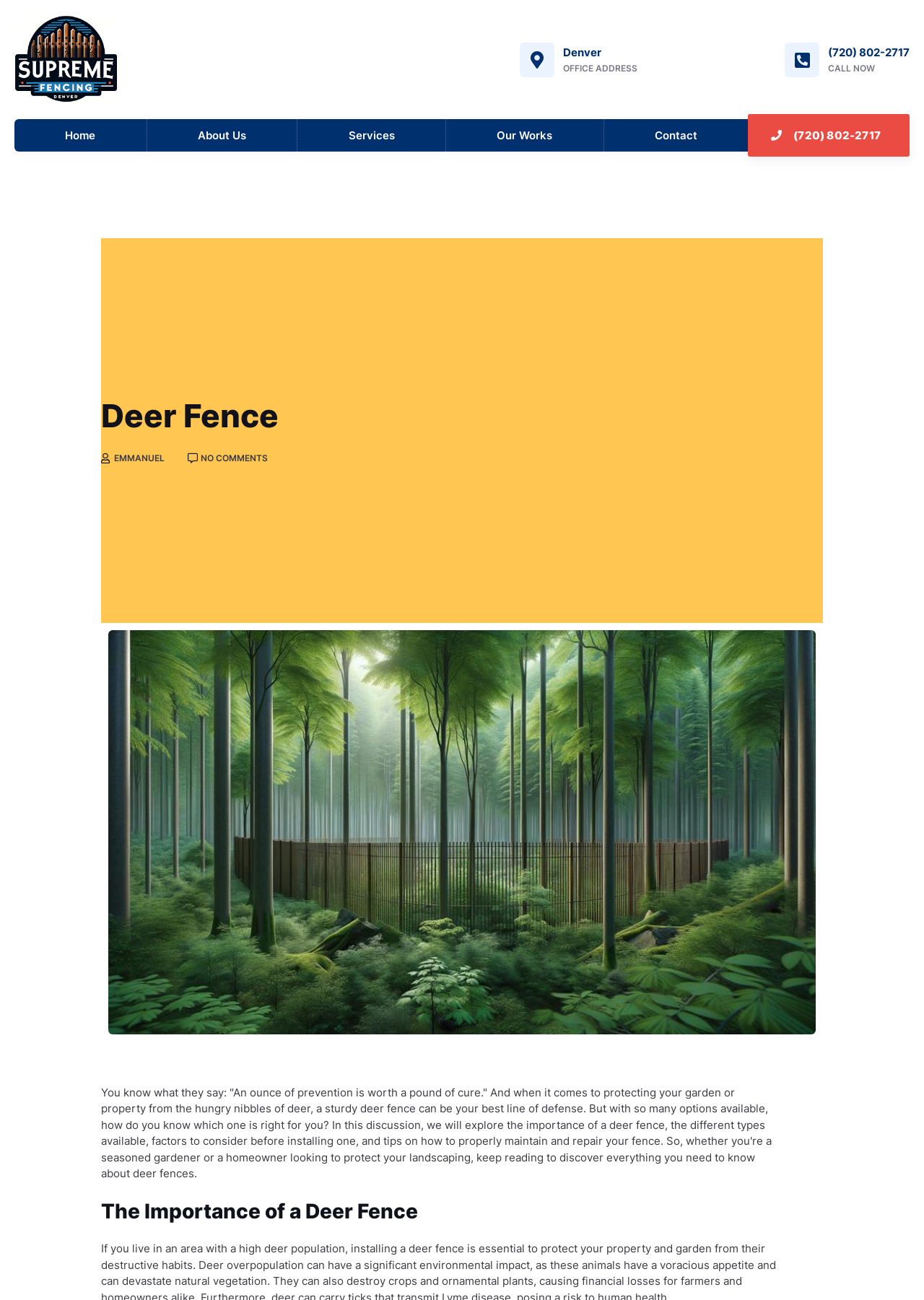Given the description "Emmanuel", determine the bounding box of the corresponding UI element.

[0.109, 0.348, 0.178, 0.357]